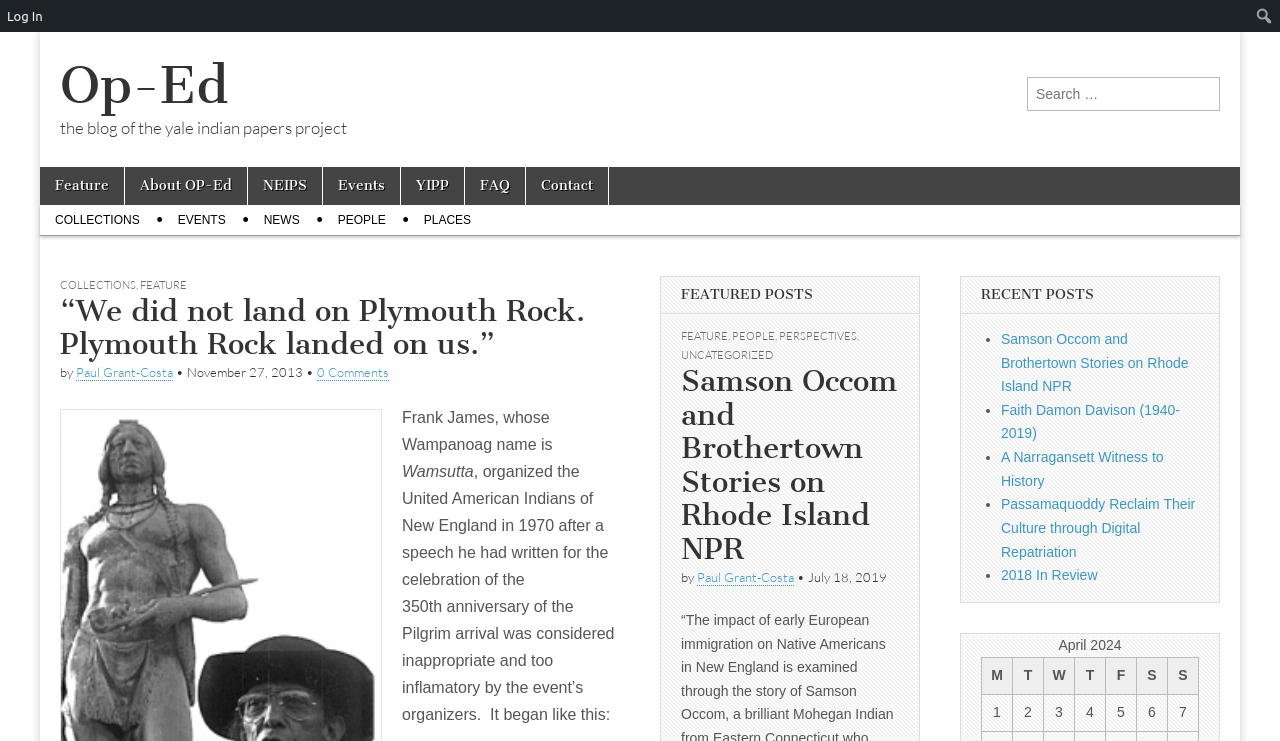Please identify the coordinates of the bounding box that should be clicked to fulfill this instruction: "Read the featured post".

[0.047, 0.375, 0.106, 0.394]